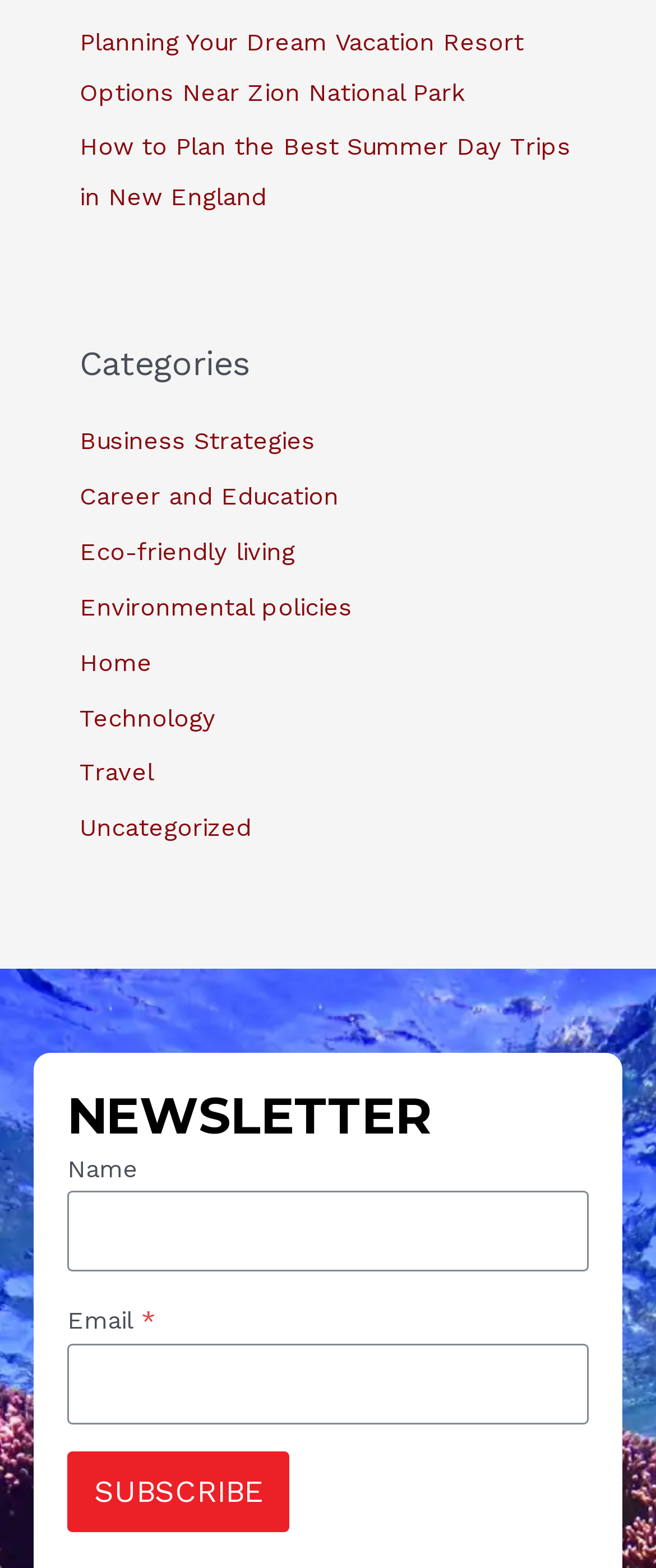Provide a thorough and detailed response to the question by examining the image: 
What is the button below the 'NEWSLETTER' section?

The button below the 'NEWSLETTER' section is labeled 'SUBSCRIBE', and it is likely used to submit the newsletter subscription form.